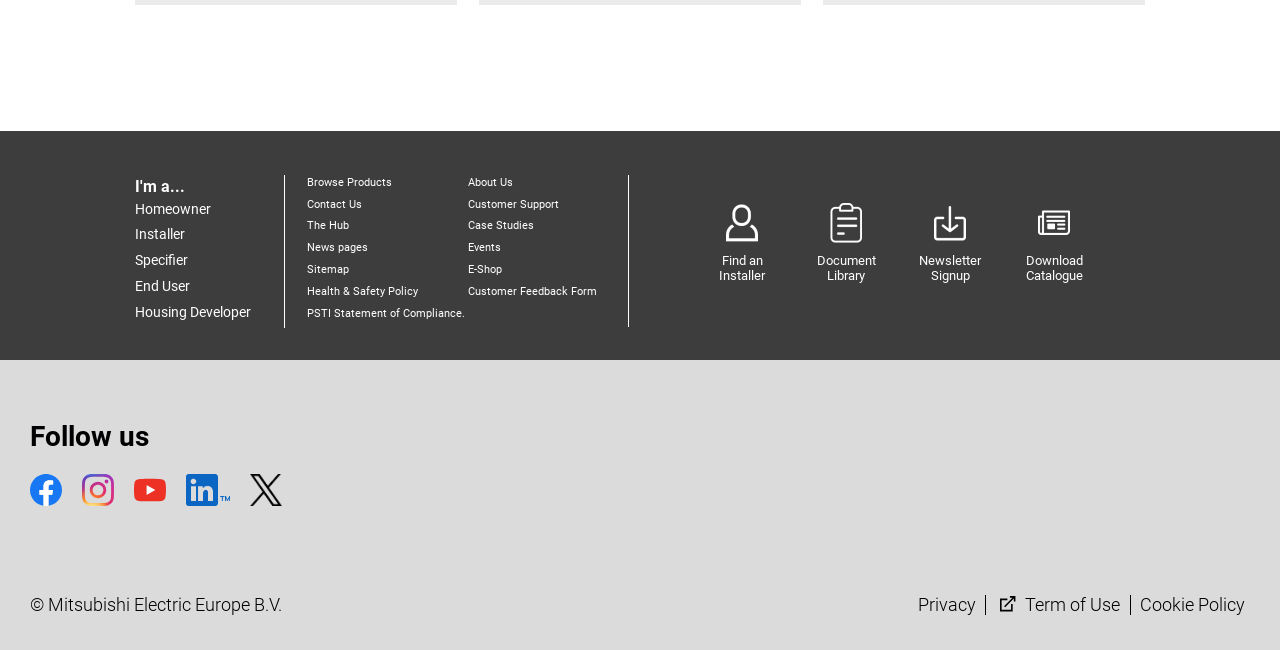Provide your answer in one word or a succinct phrase for the question: 
What social media platforms does the company have a presence on?

Facebook, Instagram, YouTube, LinkedIn, Twitter